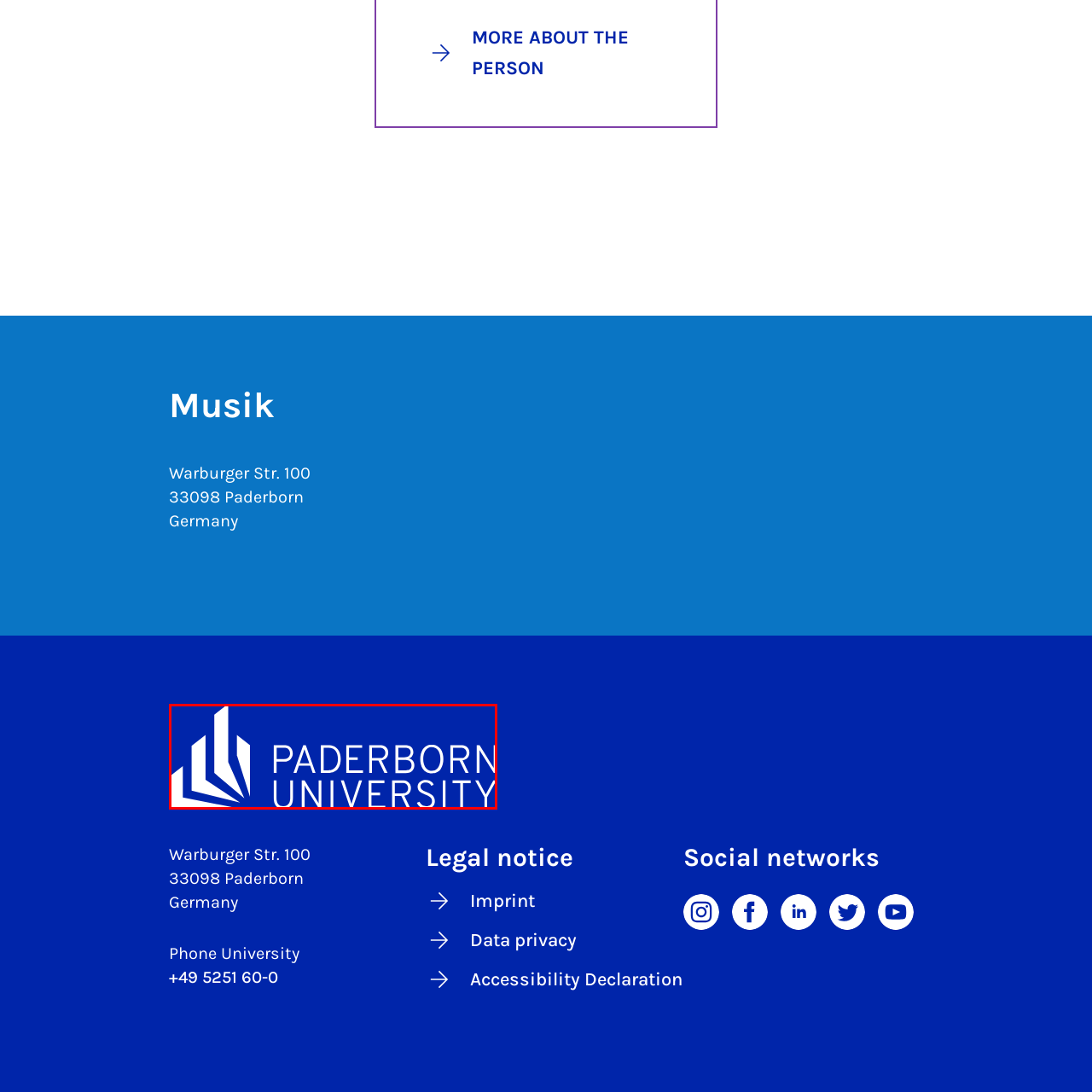Direct your attention to the image contained by the red frame and provide a detailed response to the following question, utilizing the visual data from the image:
What is the purpose of the logo?

The purpose of the logo is to foster a sense of community and pride among students, staff, and alumni because the caption states that the logo serves as a visual representation of the university's brand, aimed at promoting a sense of community and pride among its constituents.